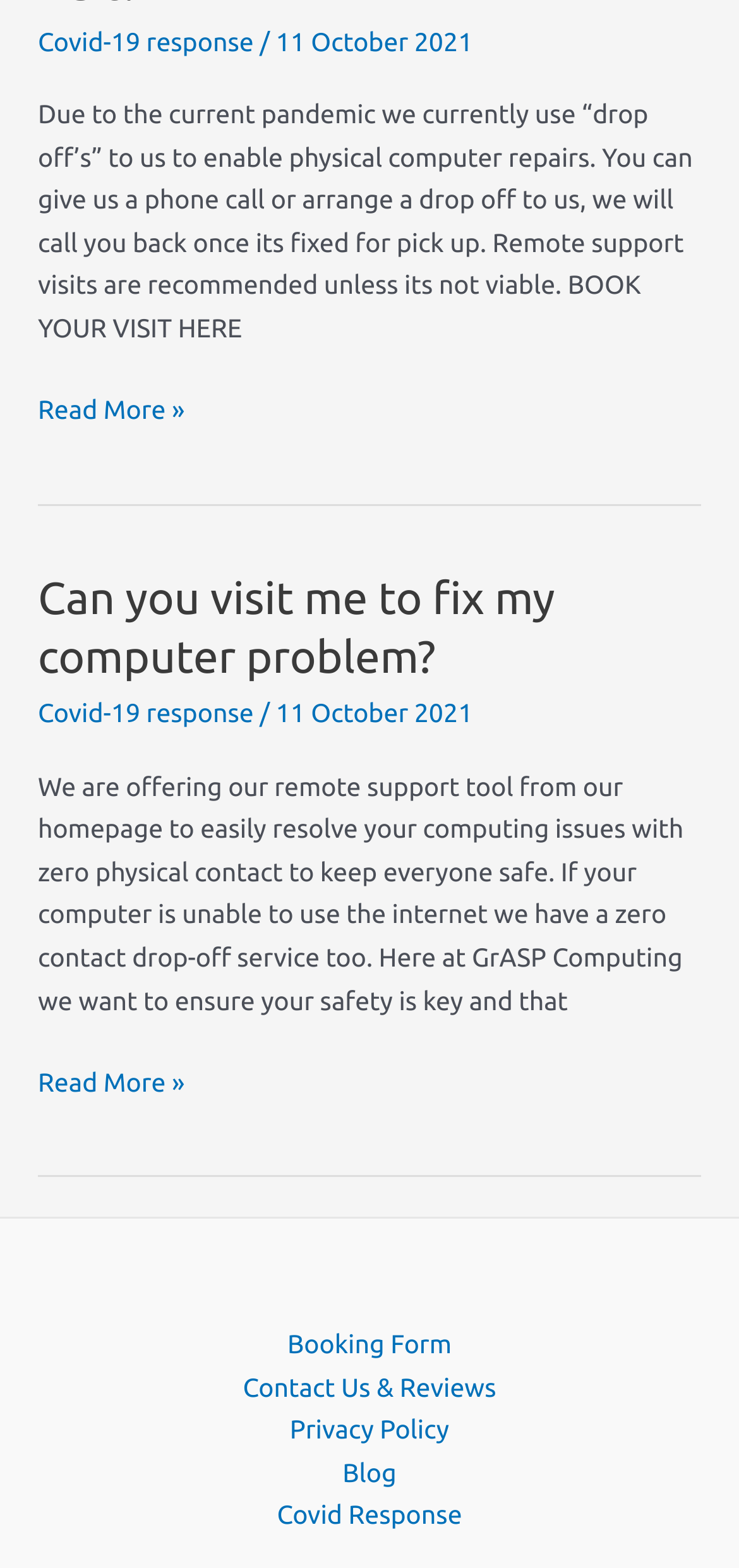How can I book a visit?
Provide a detailed answer to the question using information from the image.

The webpage provides a call-to-action 'BOOK YOUR VISIT HERE' for users to arrange a visit, which is likely a link to a booking form or a contact page.